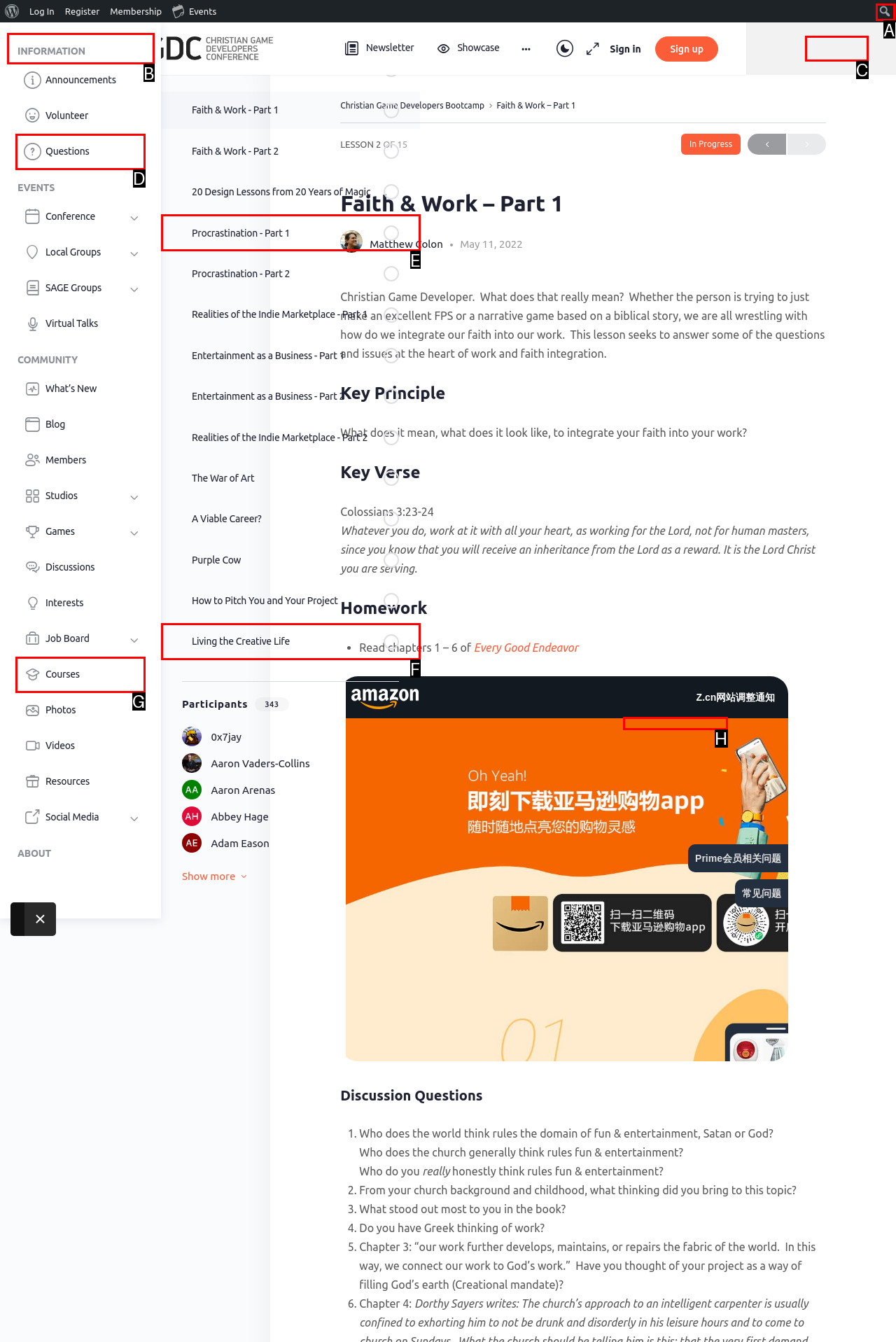From the given choices, indicate the option that best matches: Living the Creative Life
State the letter of the chosen option directly.

F